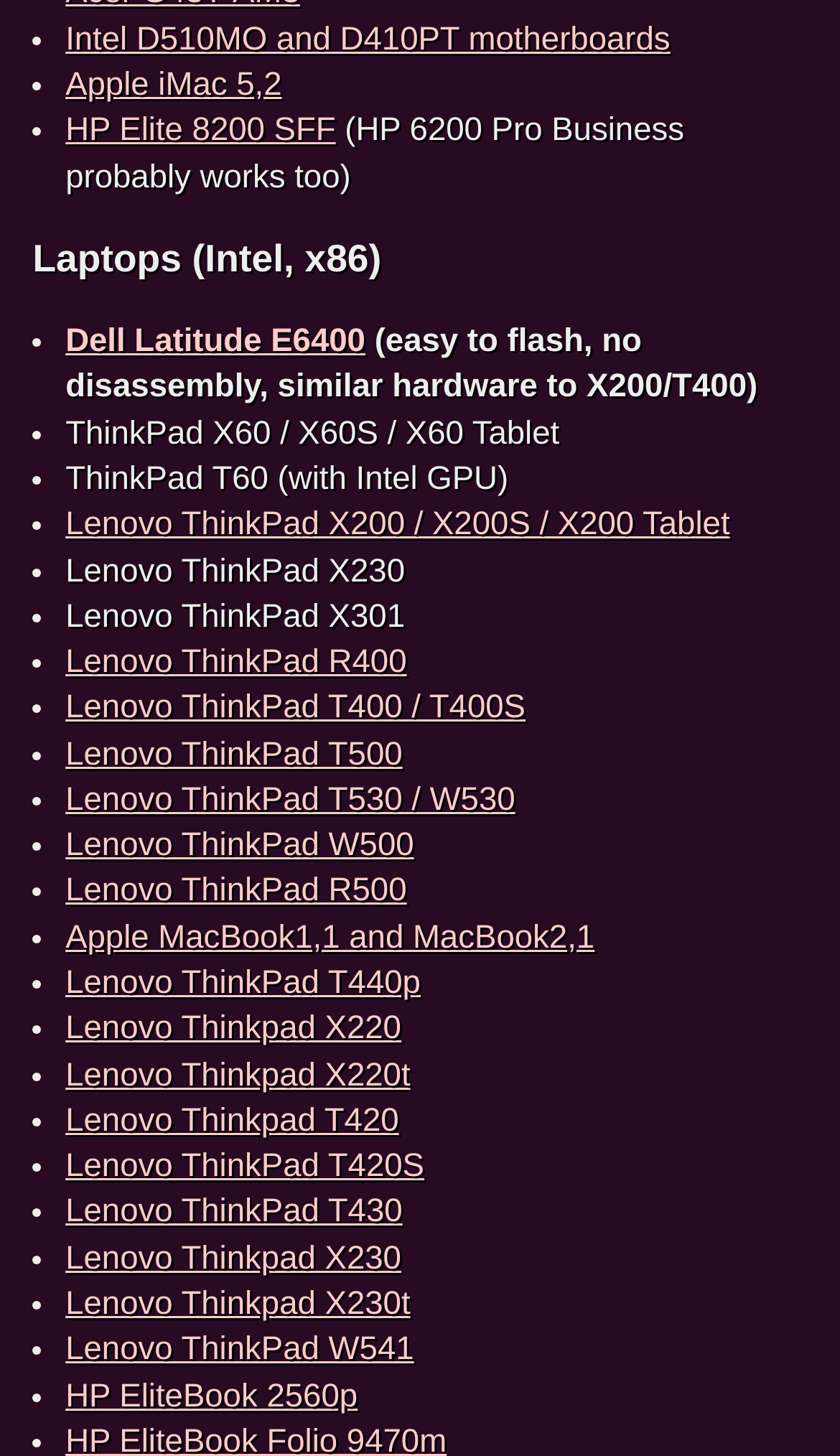Locate the bounding box coordinates of the item that should be clicked to fulfill the instruction: "Click on Intel D510MO and D410PT motherboards".

[0.078, 0.014, 0.798, 0.04]